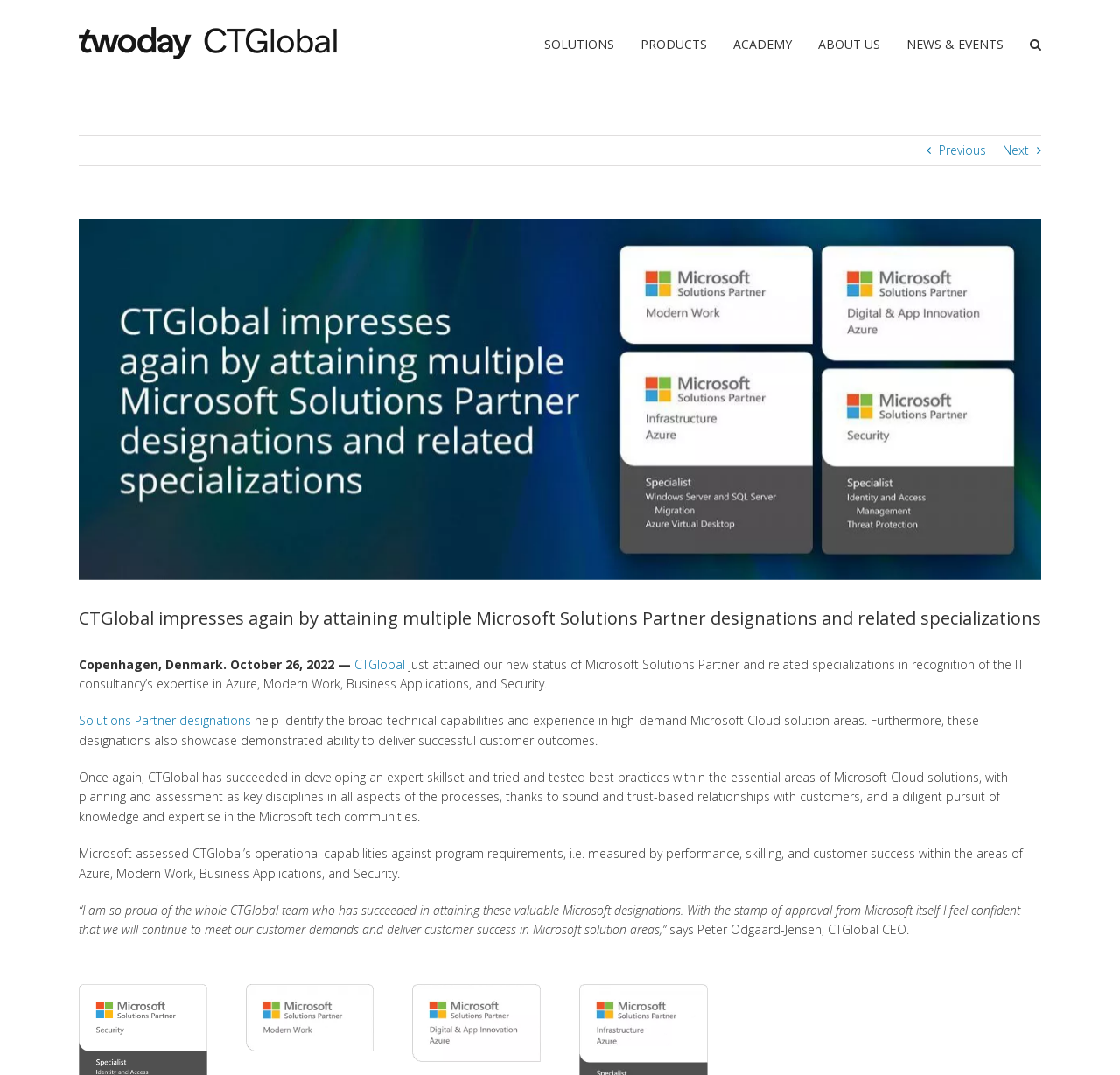Please specify the bounding box coordinates of the clickable region to carry out the following instruction: "Go to ABOUT US". The coordinates should be four float numbers between 0 and 1, in the format [left, top, right, bottom].

[0.73, 0.0, 0.786, 0.081]